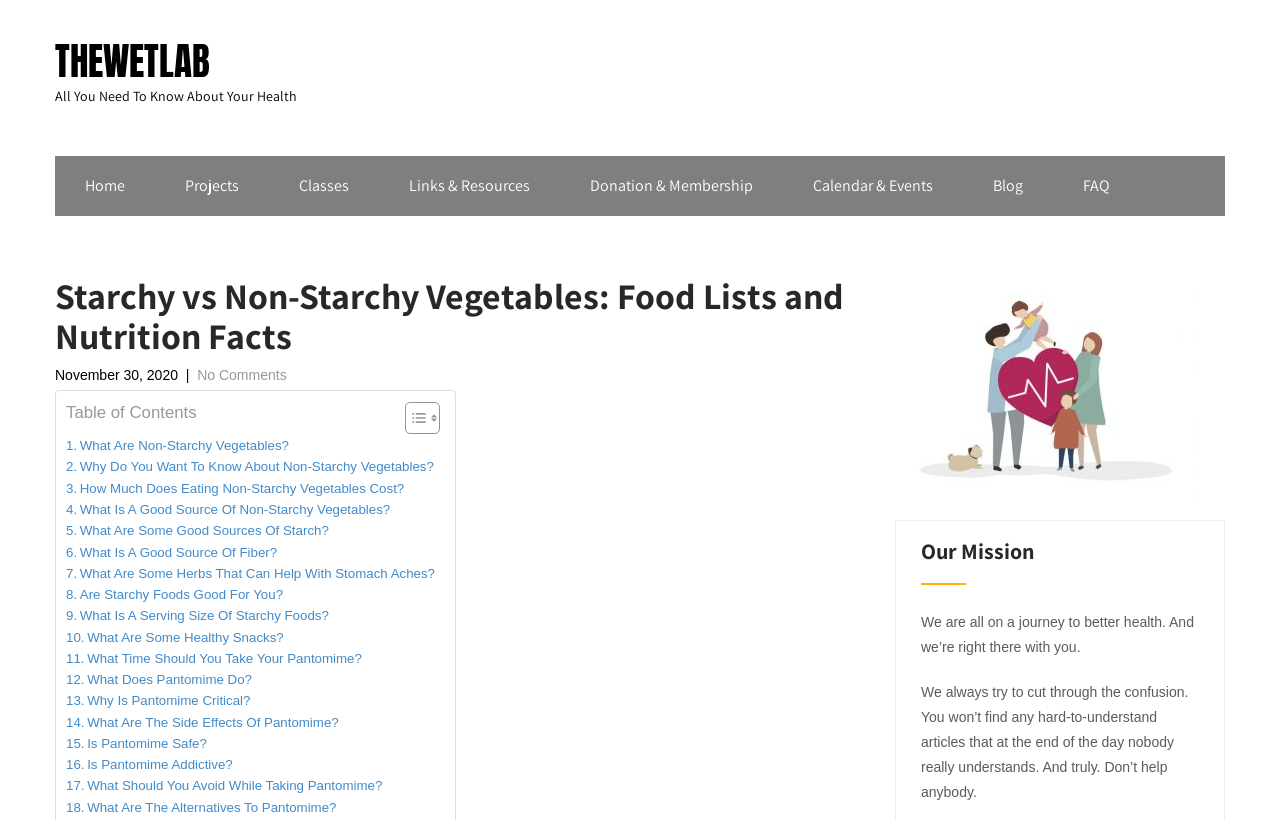Answer with a single word or phrase: 
What is the date of the webpage?

November 30, 2020